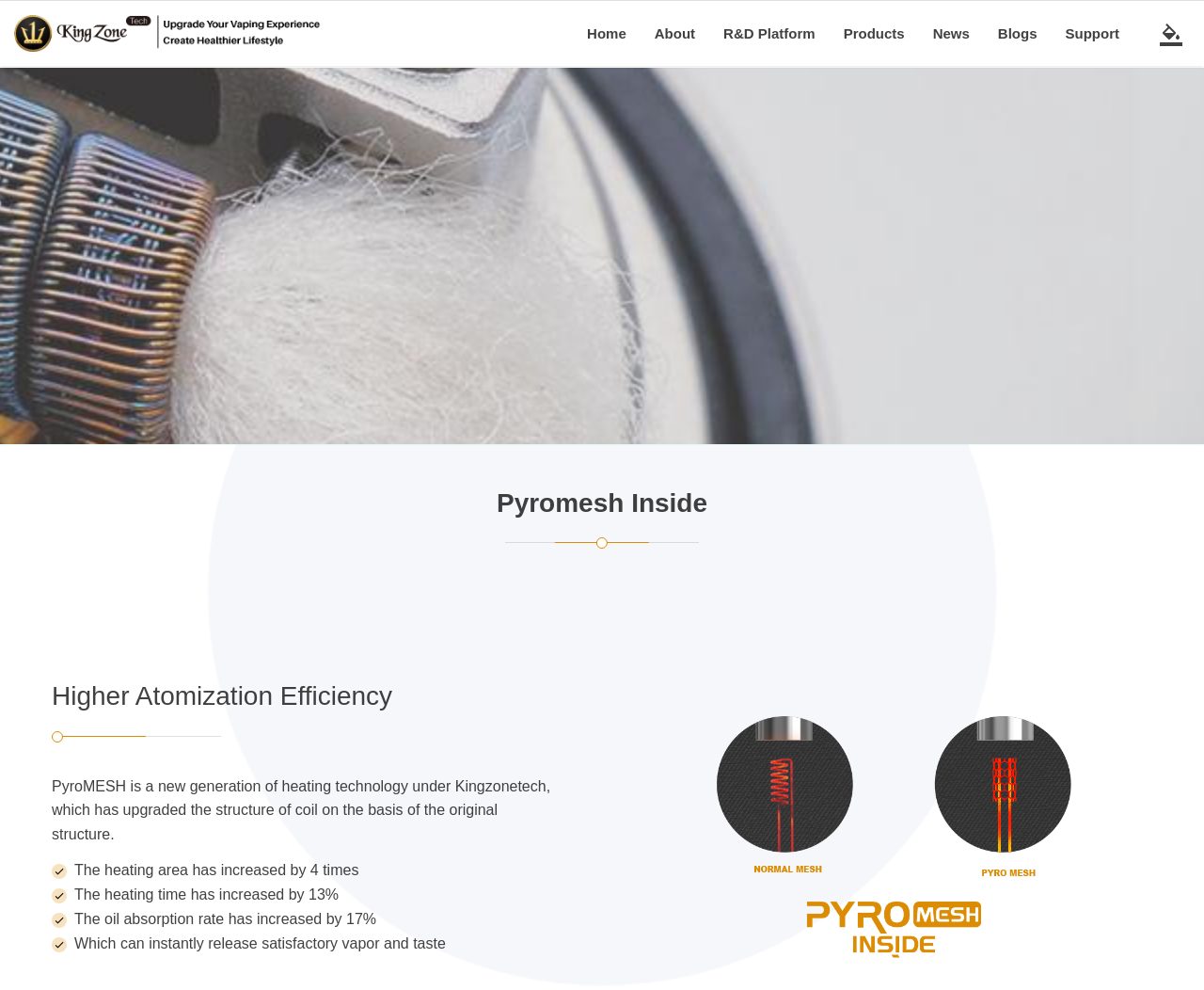Locate the bounding box coordinates of the area that needs to be clicked to fulfill the following instruction: "go to KingzoneTech homepage". The coordinates should be in the format of four float numbers between 0 and 1, namely [left, top, right, bottom].

[0.012, 0.024, 0.267, 0.041]